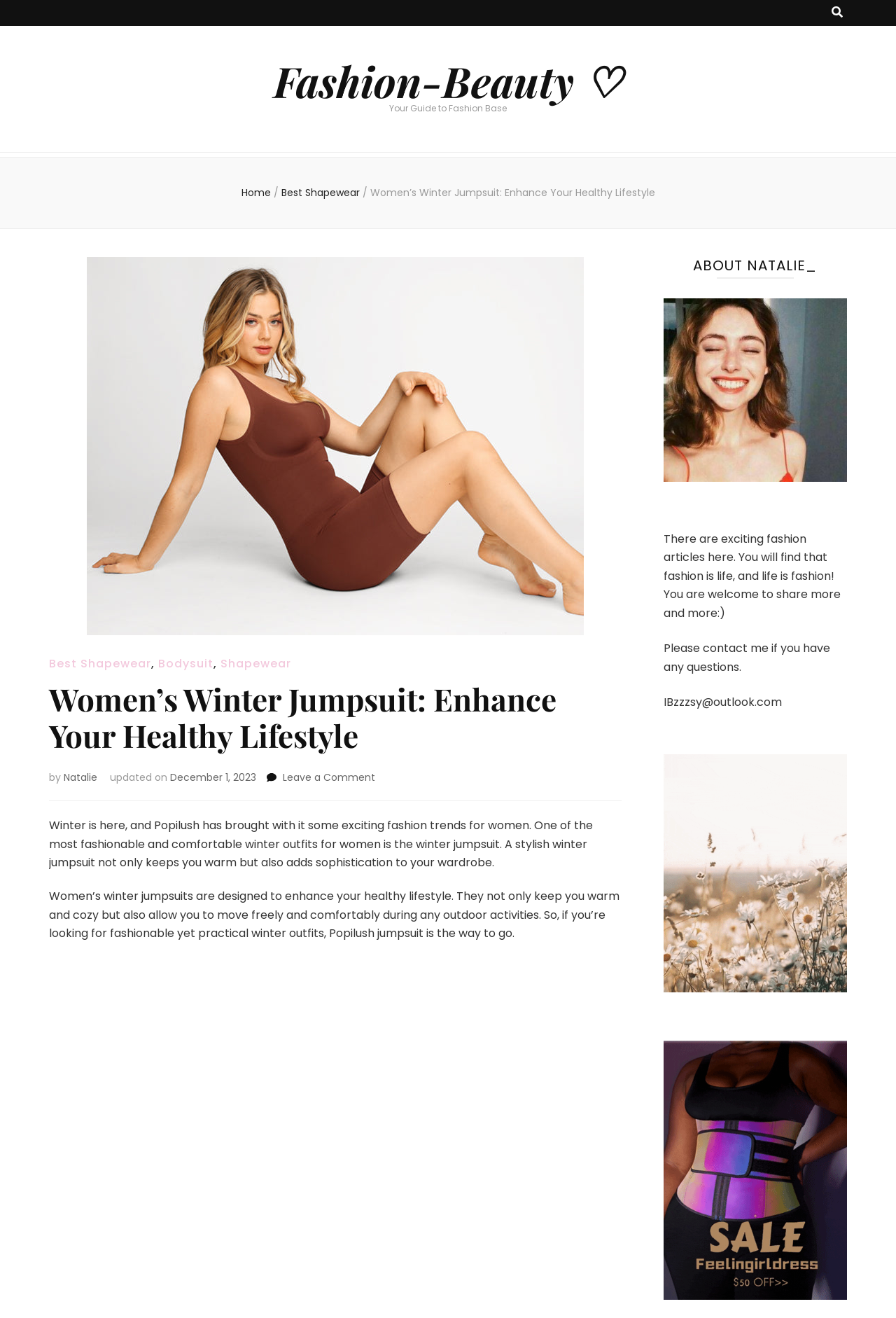What is the category of the article?
Answer briefly with a single word or phrase based on the image.

Fashion